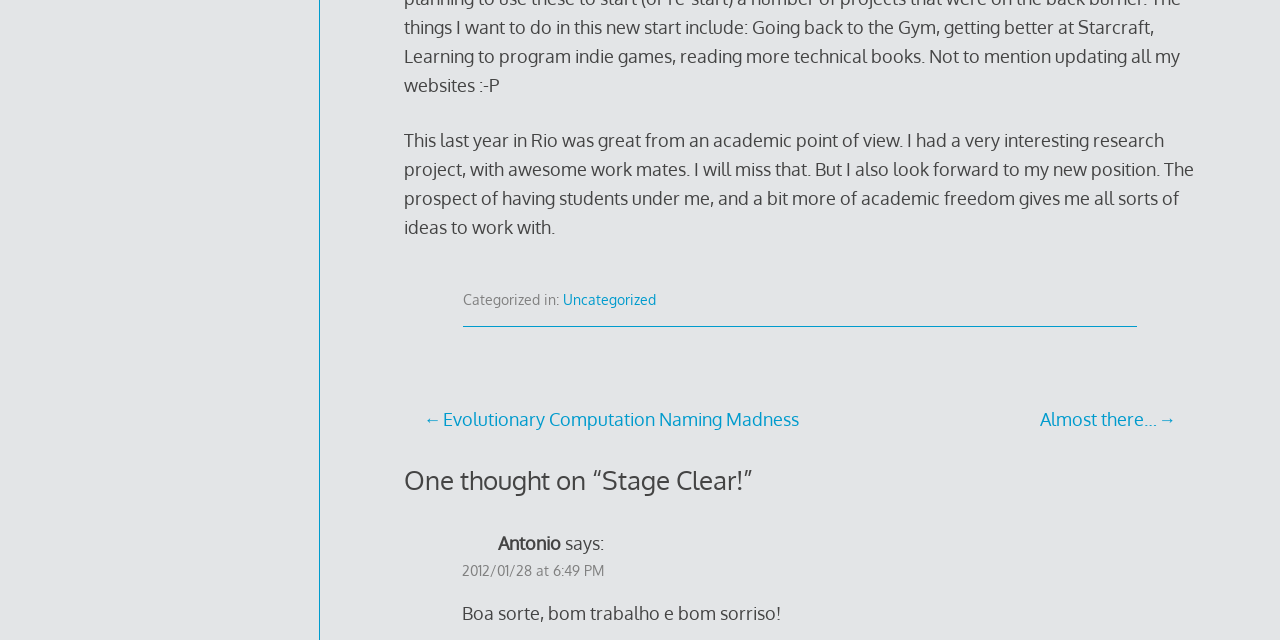Using the description: "Home", determine the UI element's bounding box coordinates. Ensure the coordinates are in the format of four float numbers between 0 and 1, i.e., [left, top, right, bottom].

None